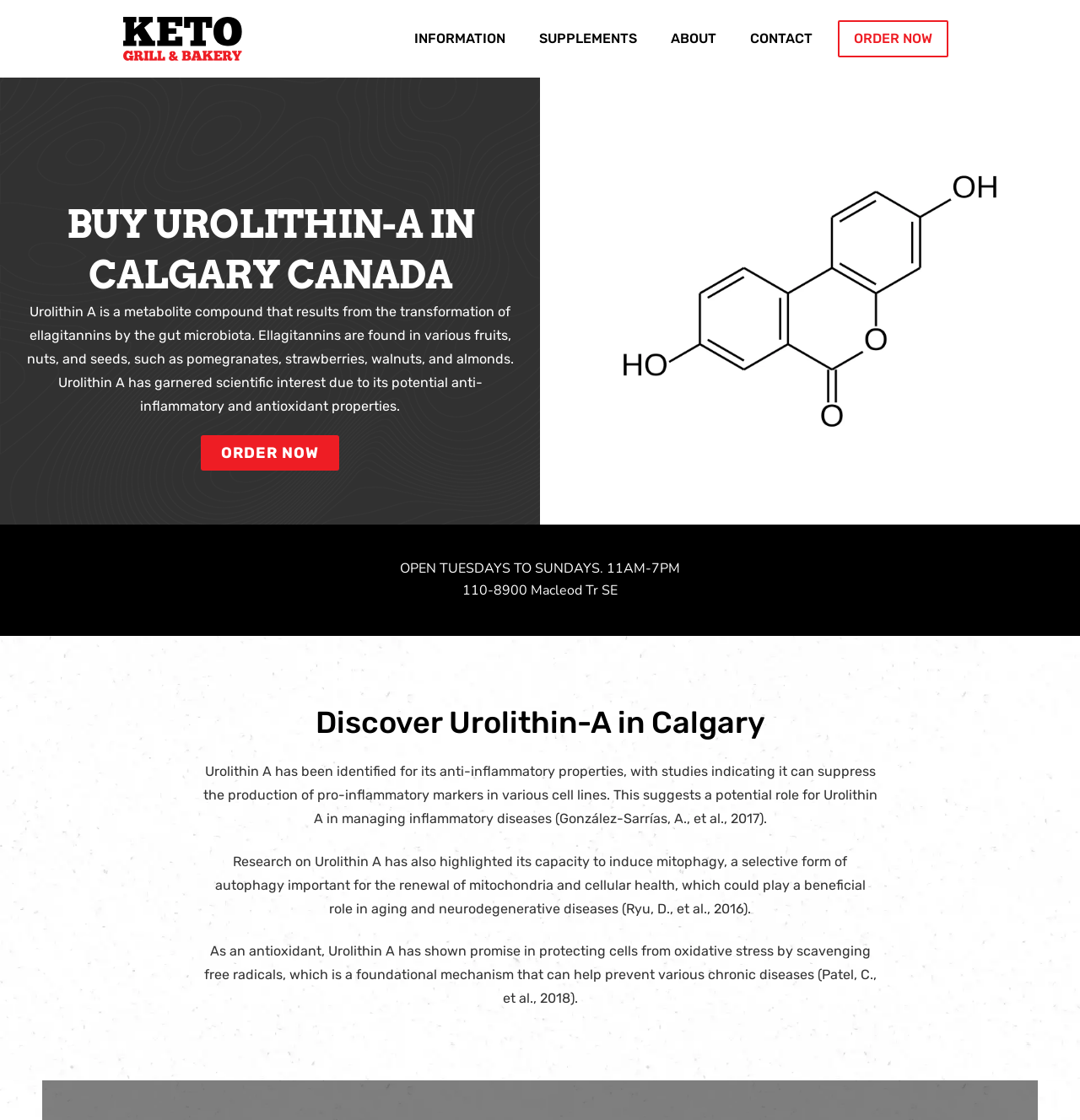Using the element description Order Now, predict the bounding box coordinates for the UI element. Provide the coordinates in (top-left x, top-left y, bottom-right x, bottom-right y) format with values ranging from 0 to 1.

[0.776, 0.018, 0.878, 0.051]